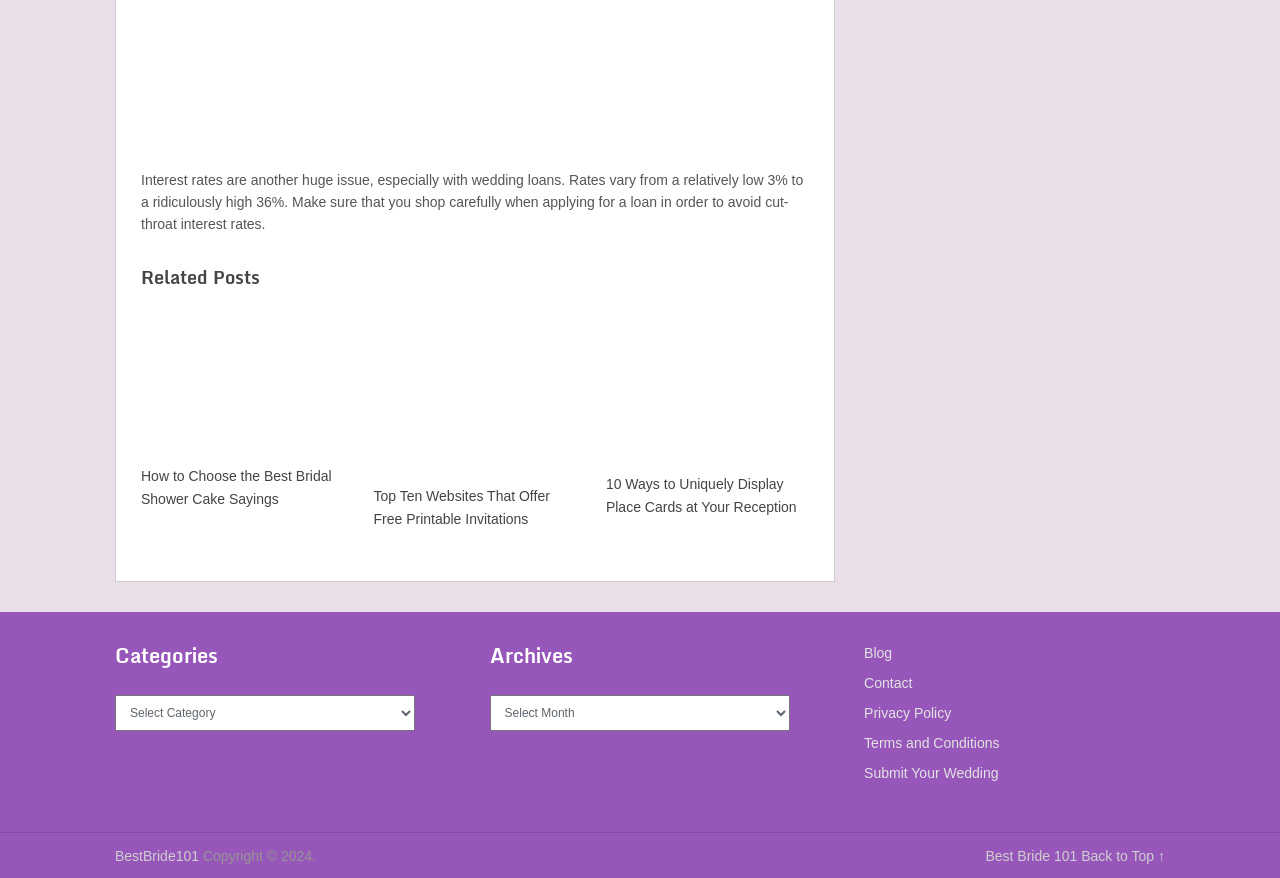From the element description Privacy Policy, predict the bounding box coordinates of the UI element. The coordinates must be specified in the format (top-left x, top-left y, bottom-right x, bottom-right y) and should be within the 0 to 1 range.

[0.675, 0.803, 0.743, 0.821]